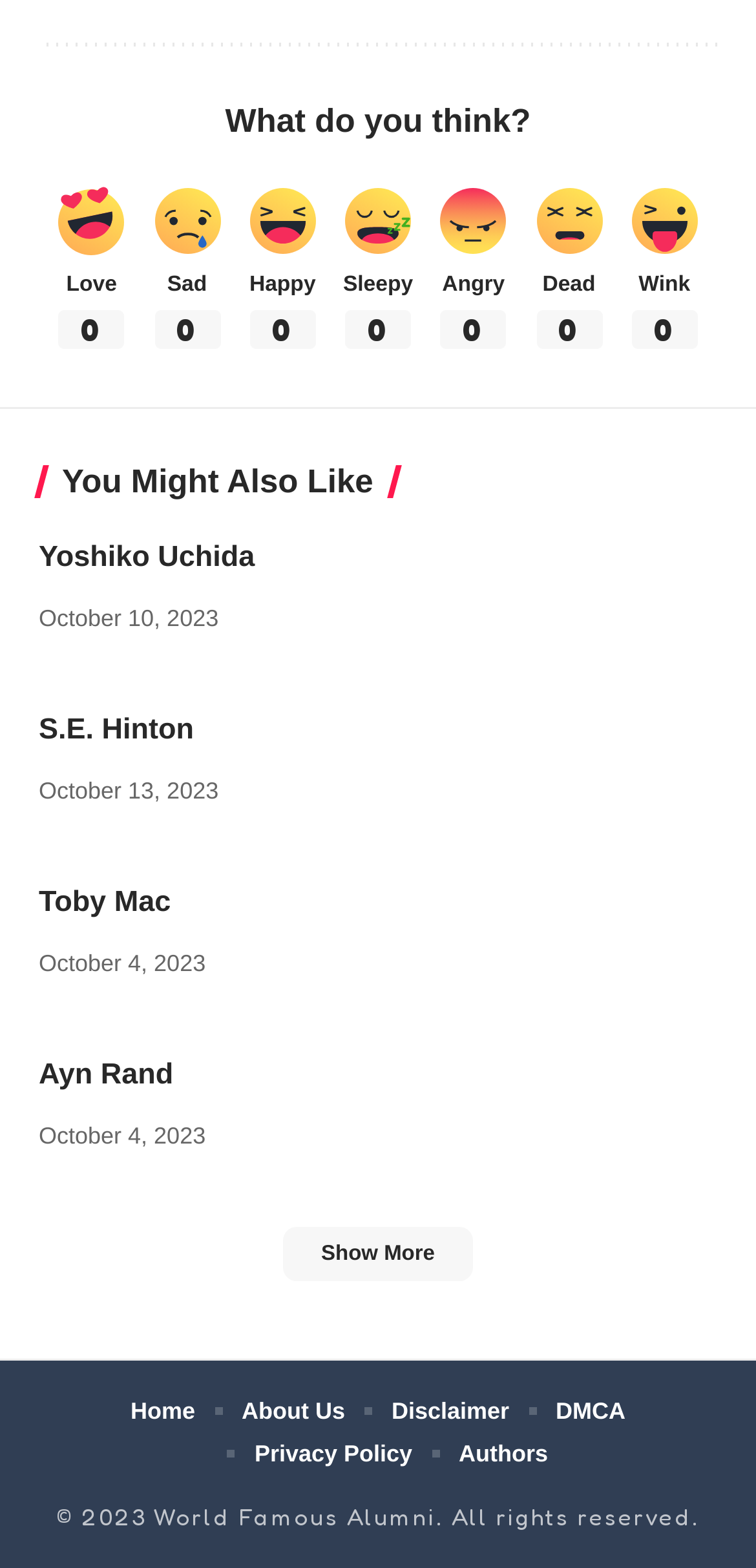What is the title of the section below the emotions?
Please look at the screenshot and answer in one word or a short phrase.

You Might Also Like